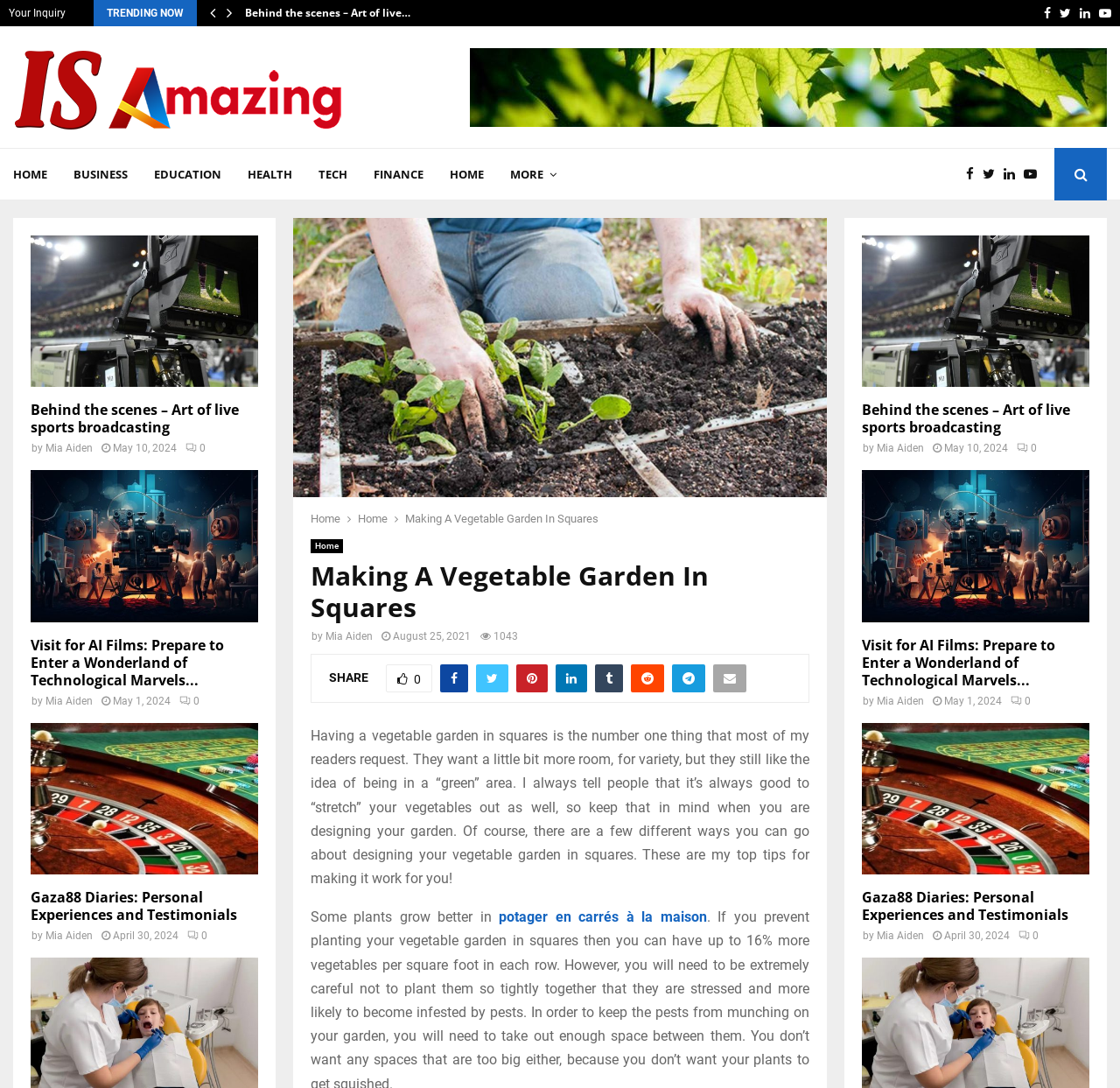Find the primary header on the webpage and provide its text.

Making A Vegetable Garden In Squares